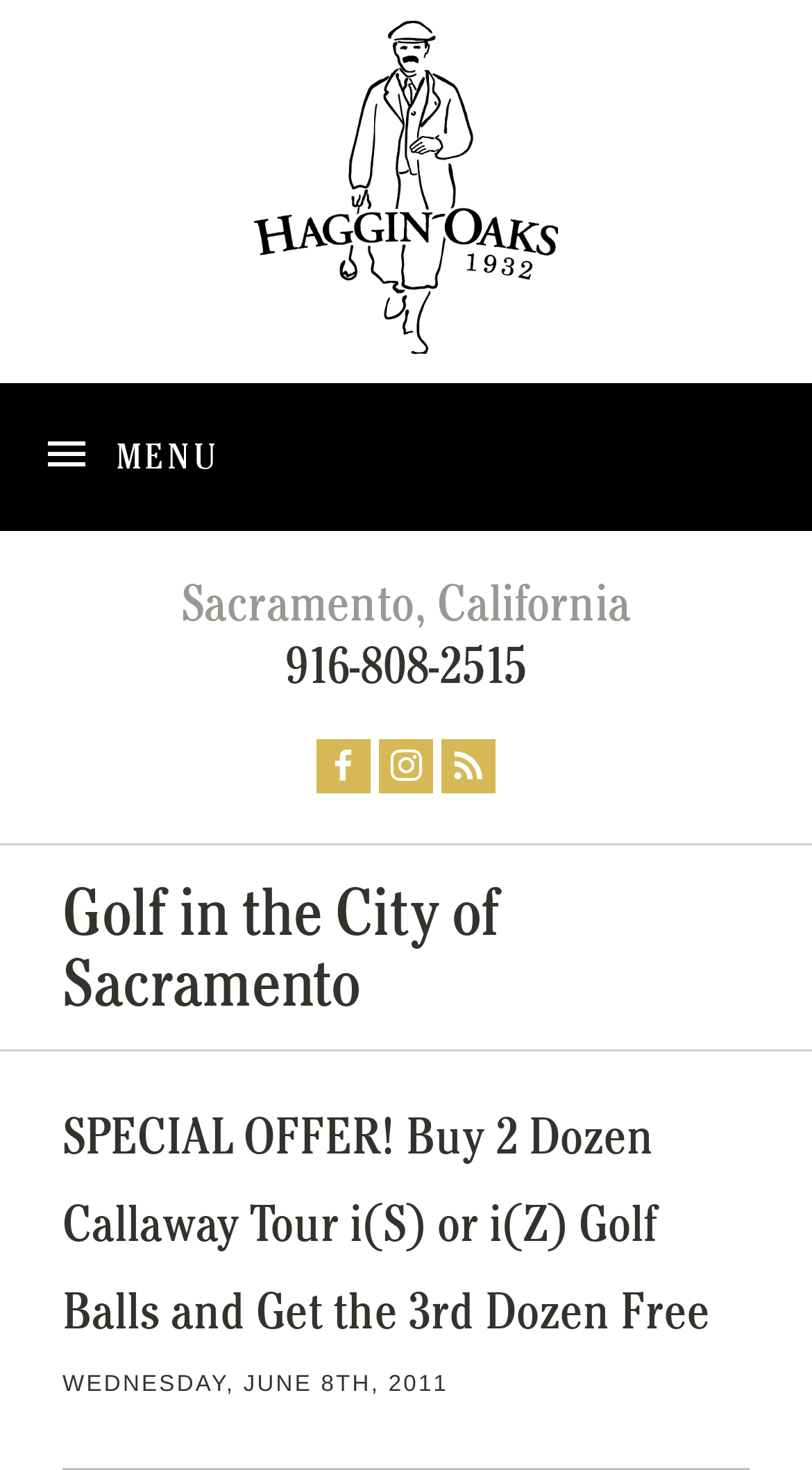Provide the bounding box coordinates of the HTML element described by the text: "alt="Haggin Oaks"". The coordinates should be in the format [left, top, right, bottom] with values between 0 and 1.

[0.313, 0.229, 0.687, 0.245]